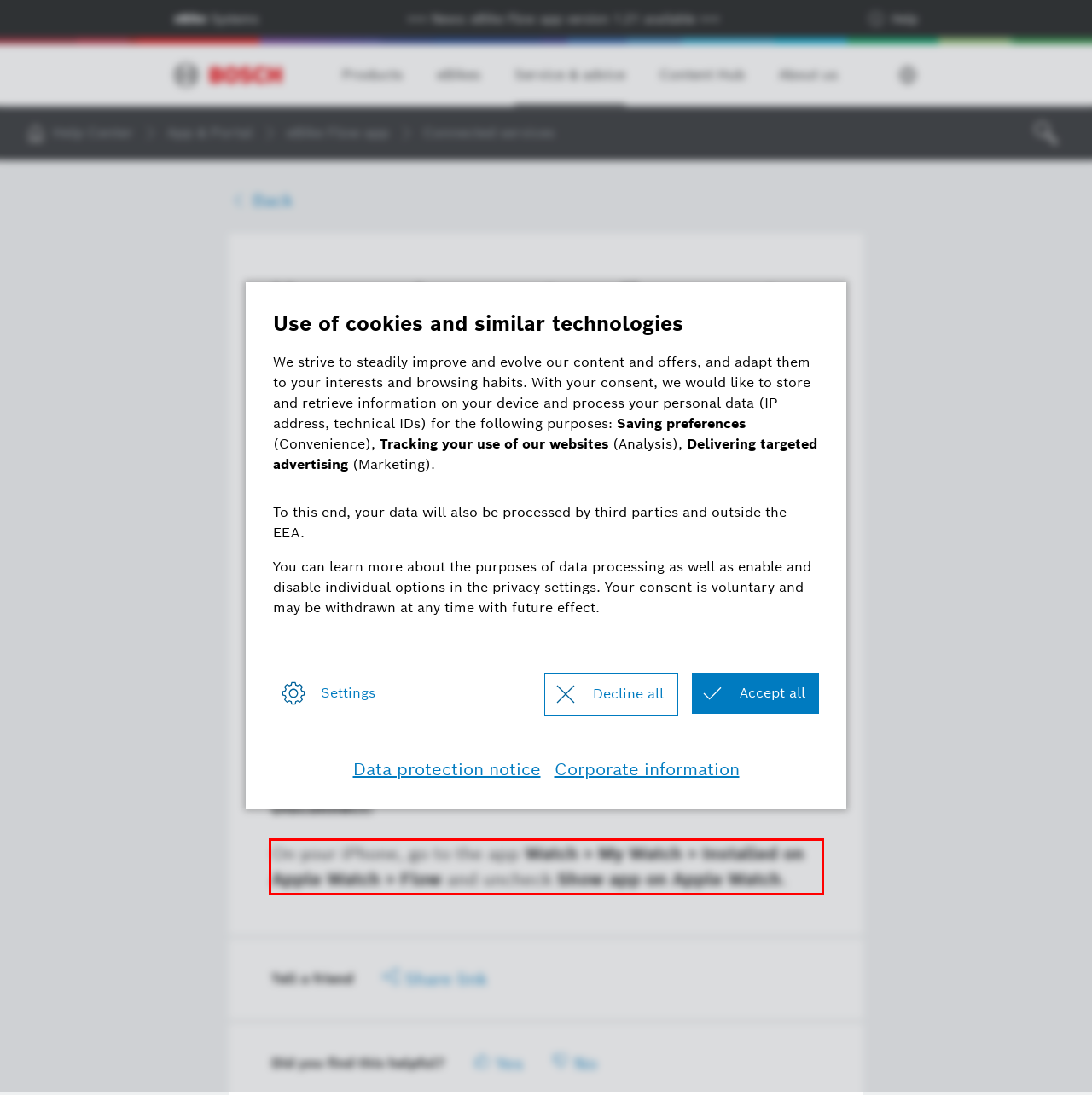There is a UI element on the webpage screenshot marked by a red bounding box. Extract and generate the text content from within this red box.

On your iPhone, go to the app Watch > My Watch > Installed on Apple Watch > Flow and uncheck Show app on Apple Watch.